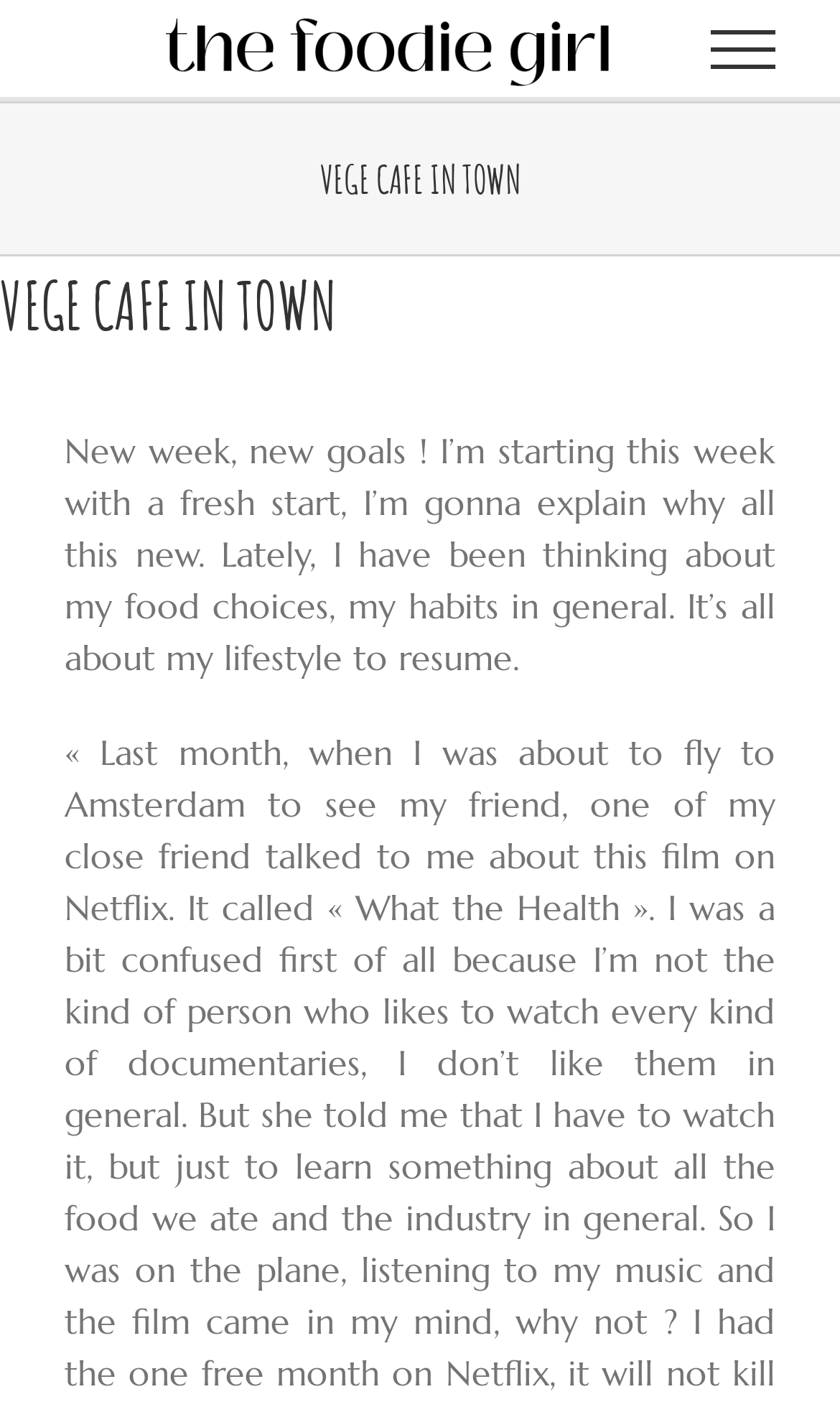Identify and generate the primary title of the webpage.

VEGE CAFE IN TOWN